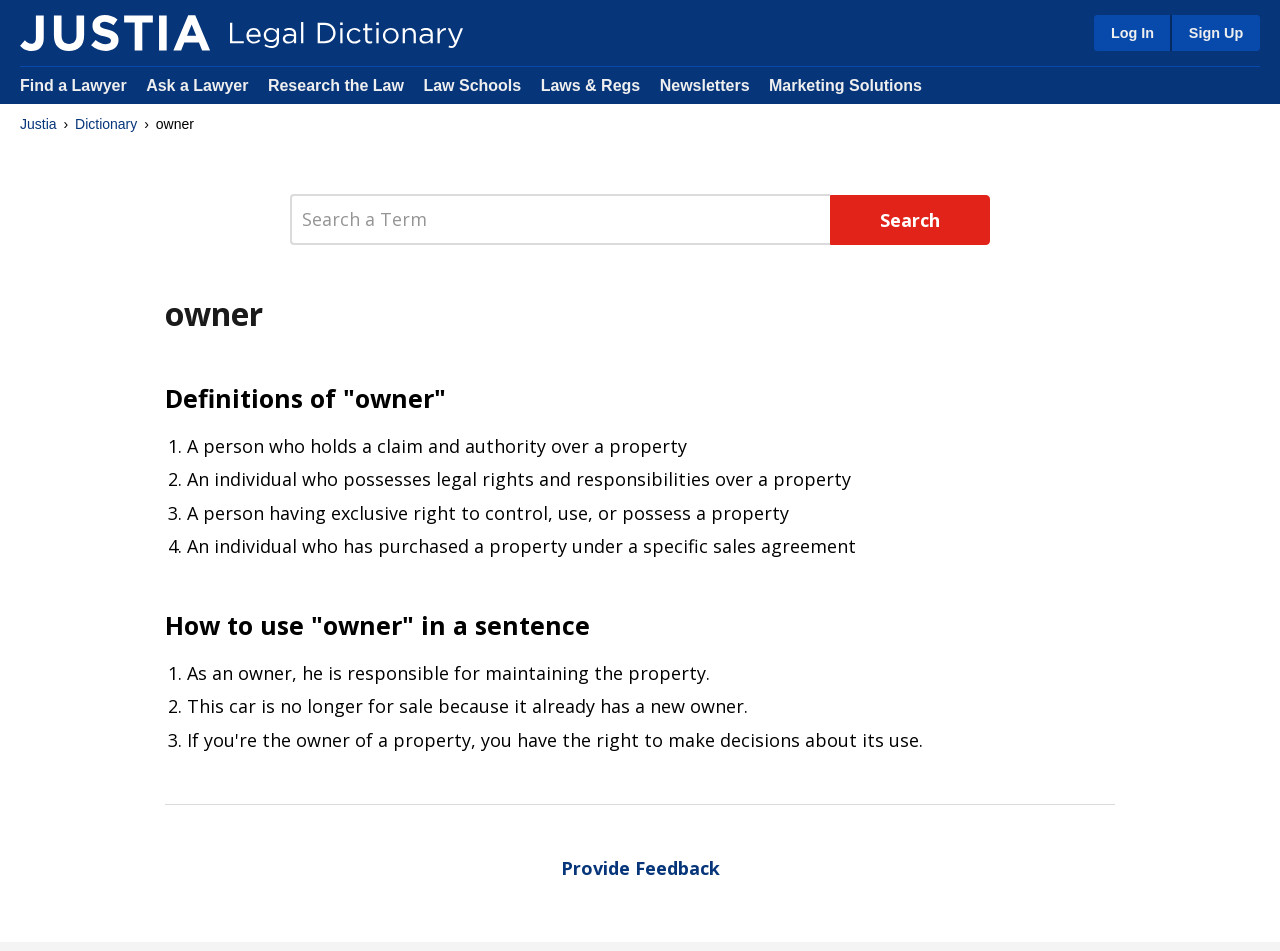What is the purpose of the search box?
Please answer using one word or phrase, based on the screenshot.

To search a term